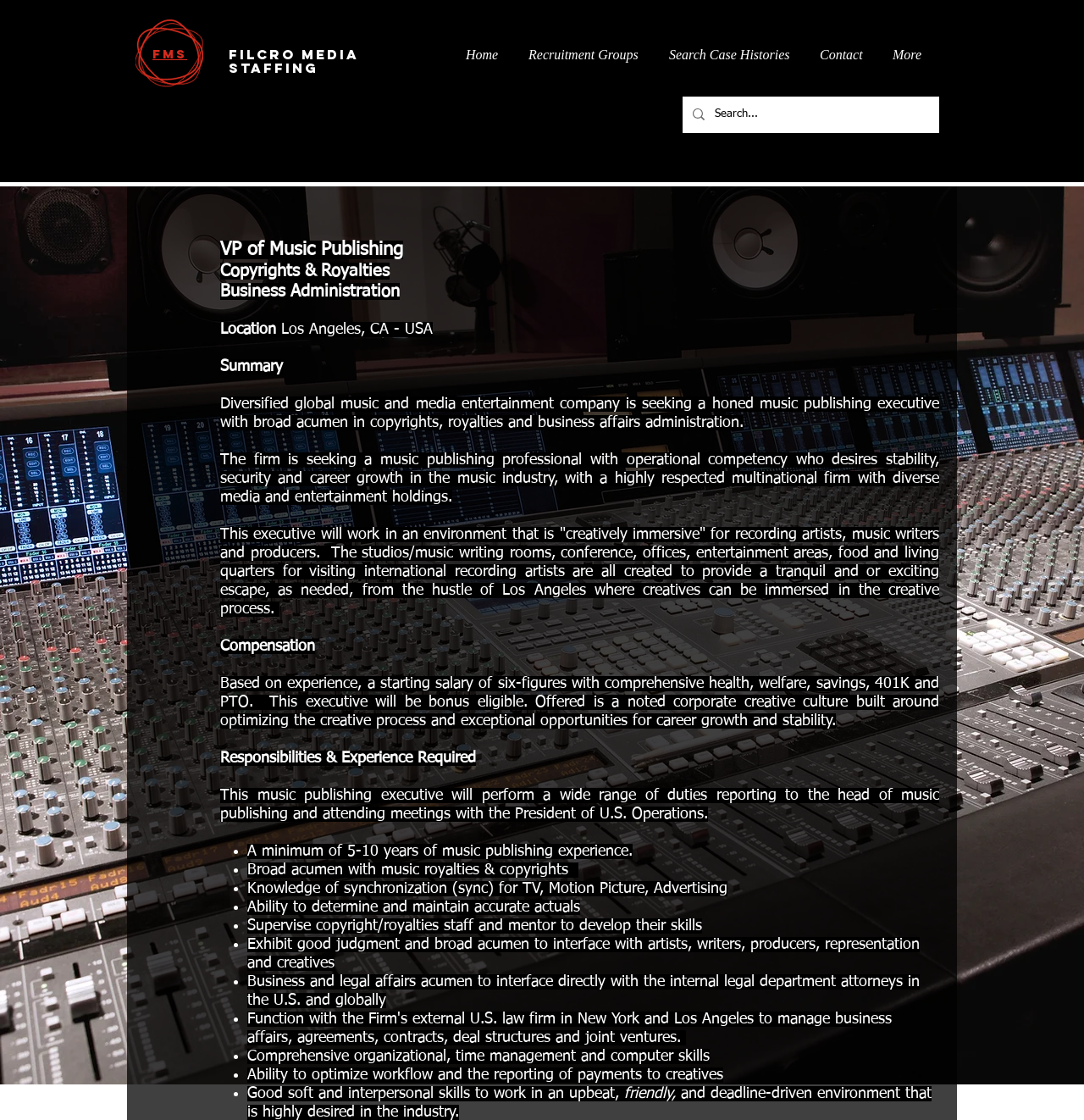Generate a comprehensive description of the webpage content.

This webpage is a job posting for a Manager of Music Publishing Copyrights and Royalties Administration position in Los Angeles. At the top of the page, there is a logo and a link to "Filcro Media Staffing" on the left, and a heading "FMS" on the right. Below this, there is a search bar with a magnifying glass icon and a search box.

The main content of the page is divided into sections. The first section has a heading "VP of Music Publishing" and describes the job position, including the company's background and the job's responsibilities. The text is arranged in paragraphs, with some bullet points listing the required experience and skills for the job.

To the right of the main content, there is a navigation menu with links to "Home", "Recruitment Groups", "Search Case Histories", and "Contact". There is also a "More" option at the bottom of the menu.

Throughout the page, there are several static text elements, including headings, paragraphs, and bullet points. There are also some images, including the Filcro Media Staffing logo and a search icon. The overall layout is organized, with clear headings and concise text.